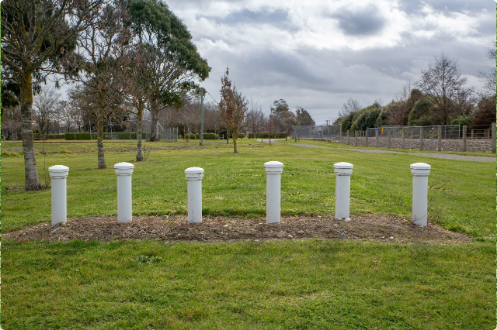Where is the septic system installation located?
Answer with a single word or phrase by referring to the visual content.

Grassy area surrounded by trees